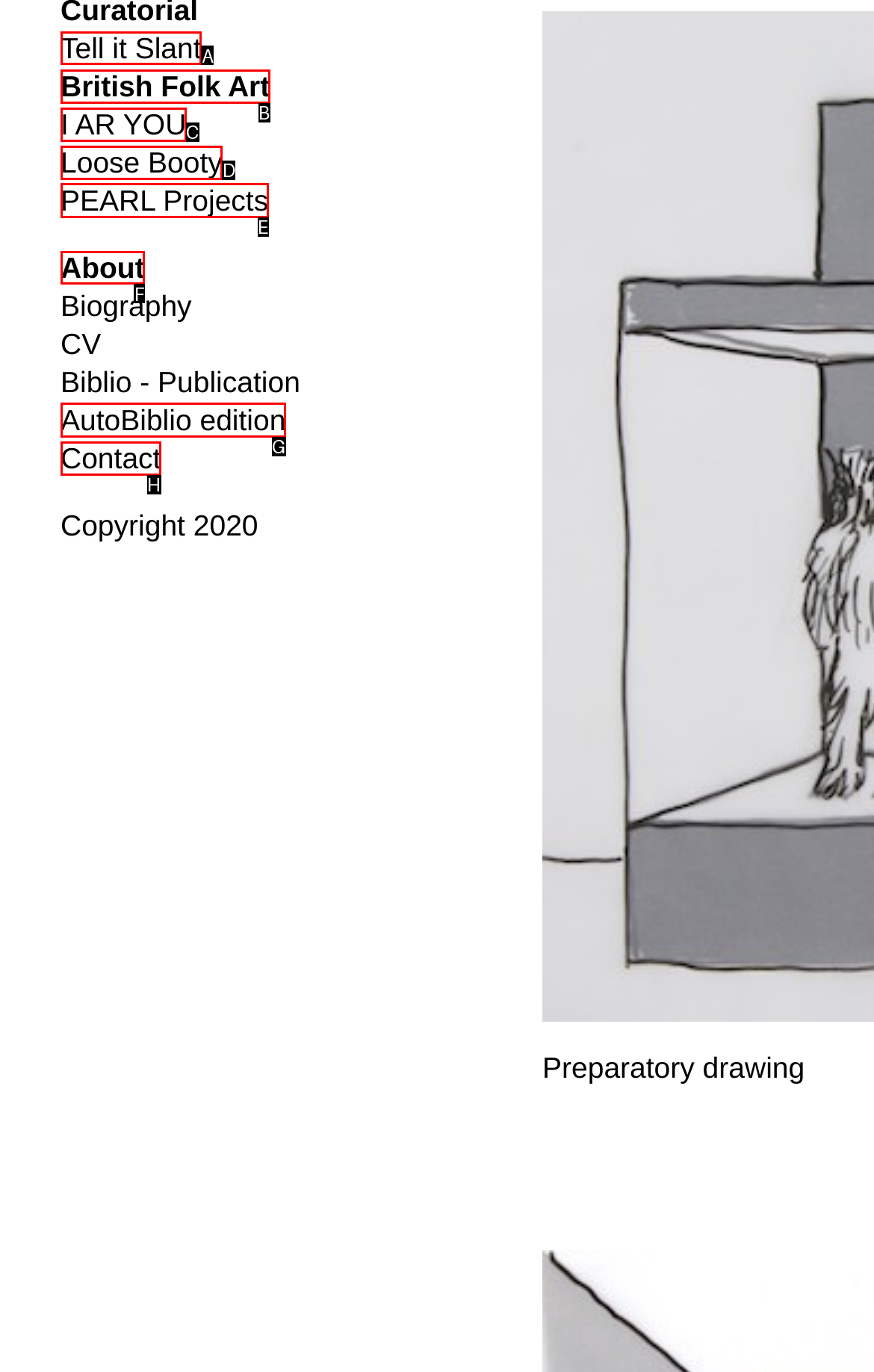Select the letter that corresponds to this element description: I AR YOU
Answer with the letter of the correct option directly.

C